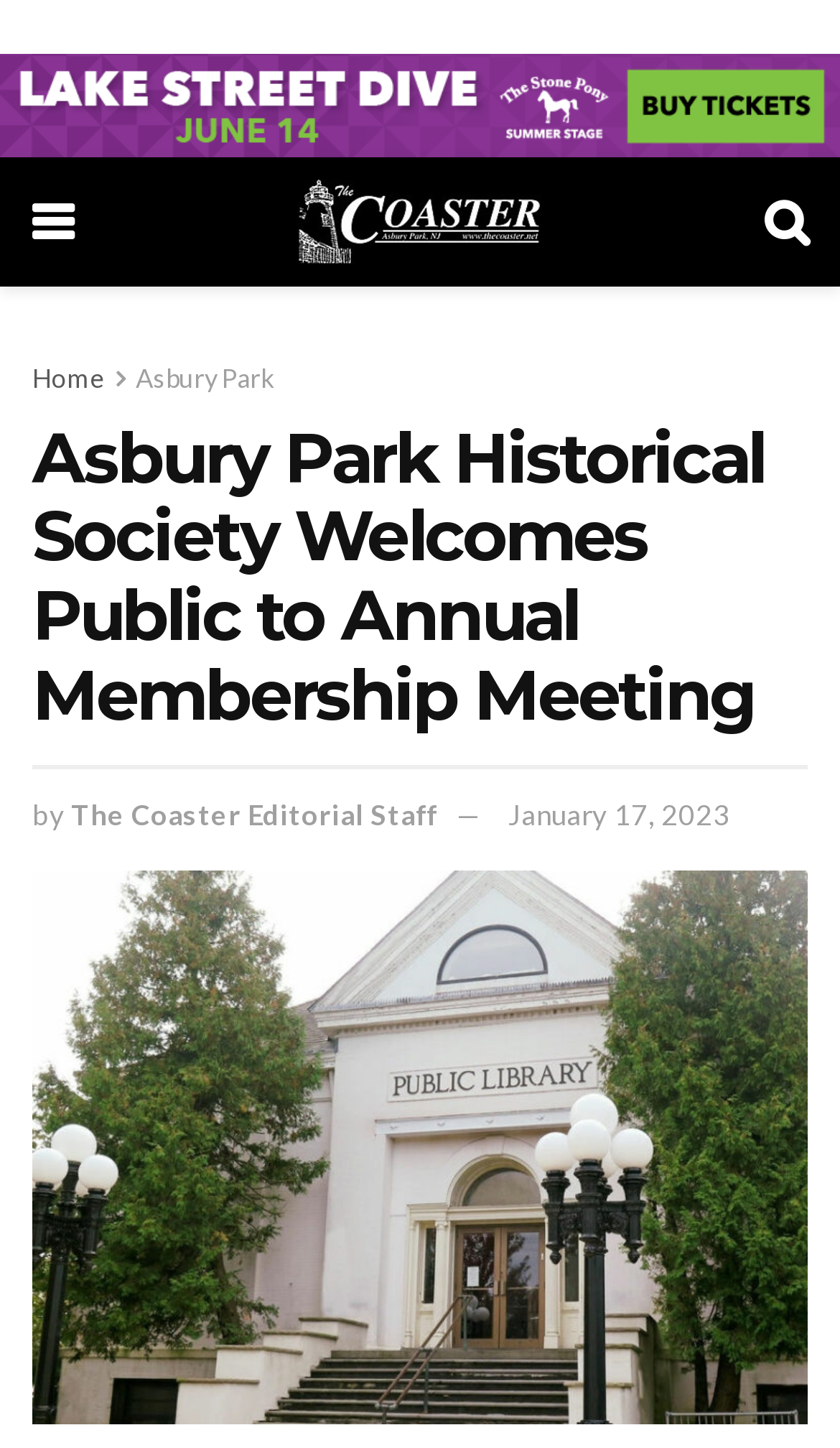Can you find and provide the title of the webpage?

Asbury Park Historical Society Welcomes Public to Annual Membership Meeting